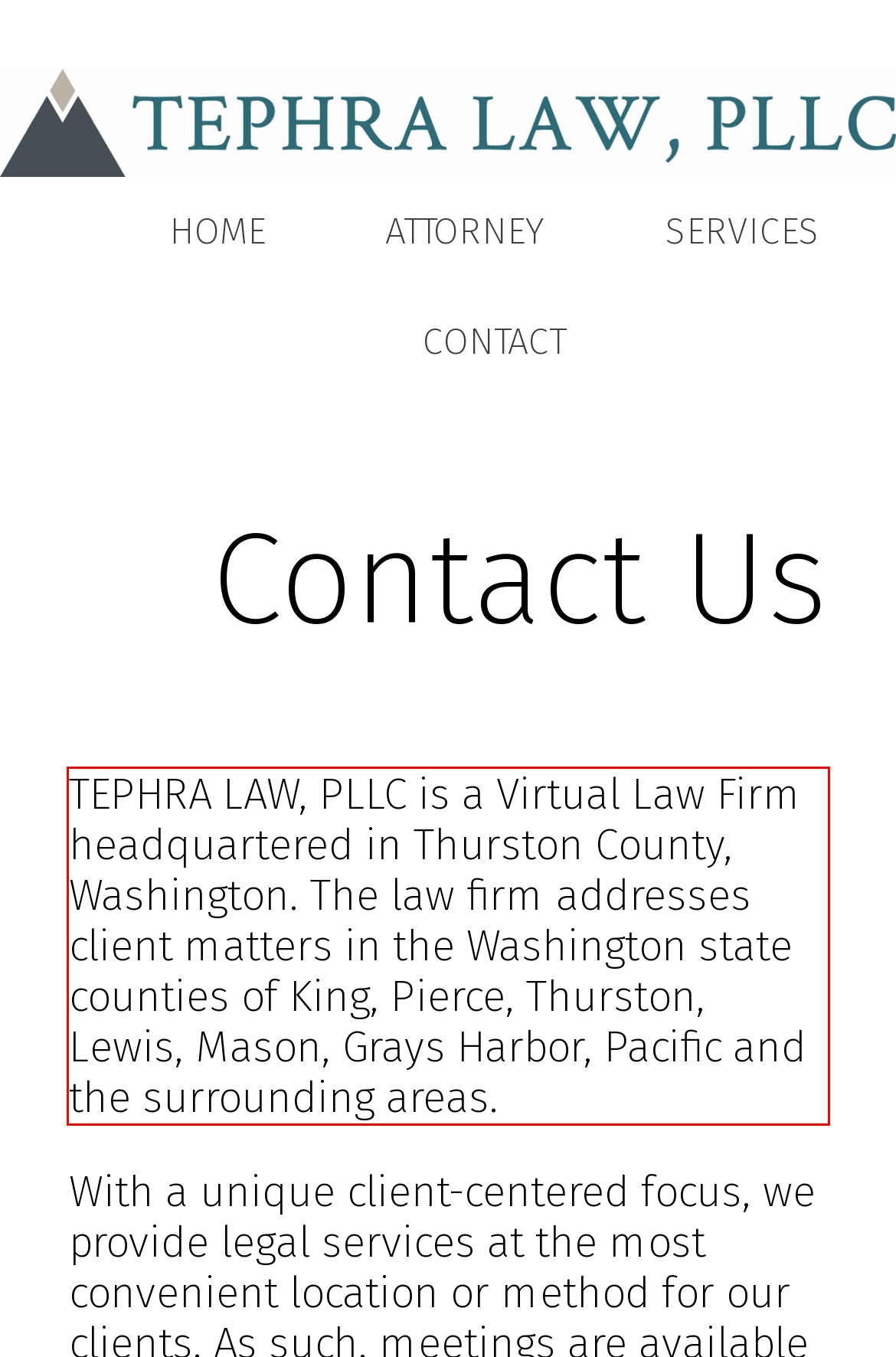Given a screenshot of a webpage, identify the red bounding box and perform OCR to recognize the text within that box.

TEPHRA LAW, PLLC is a Virtual Law Firm headquartered in Thurston County, Washington. The law firm addresses client matters in the Washington state counties of King, Pierce, Thurston, Lewis, Mason, Grays Harbor, Pacific and the surrounding areas.